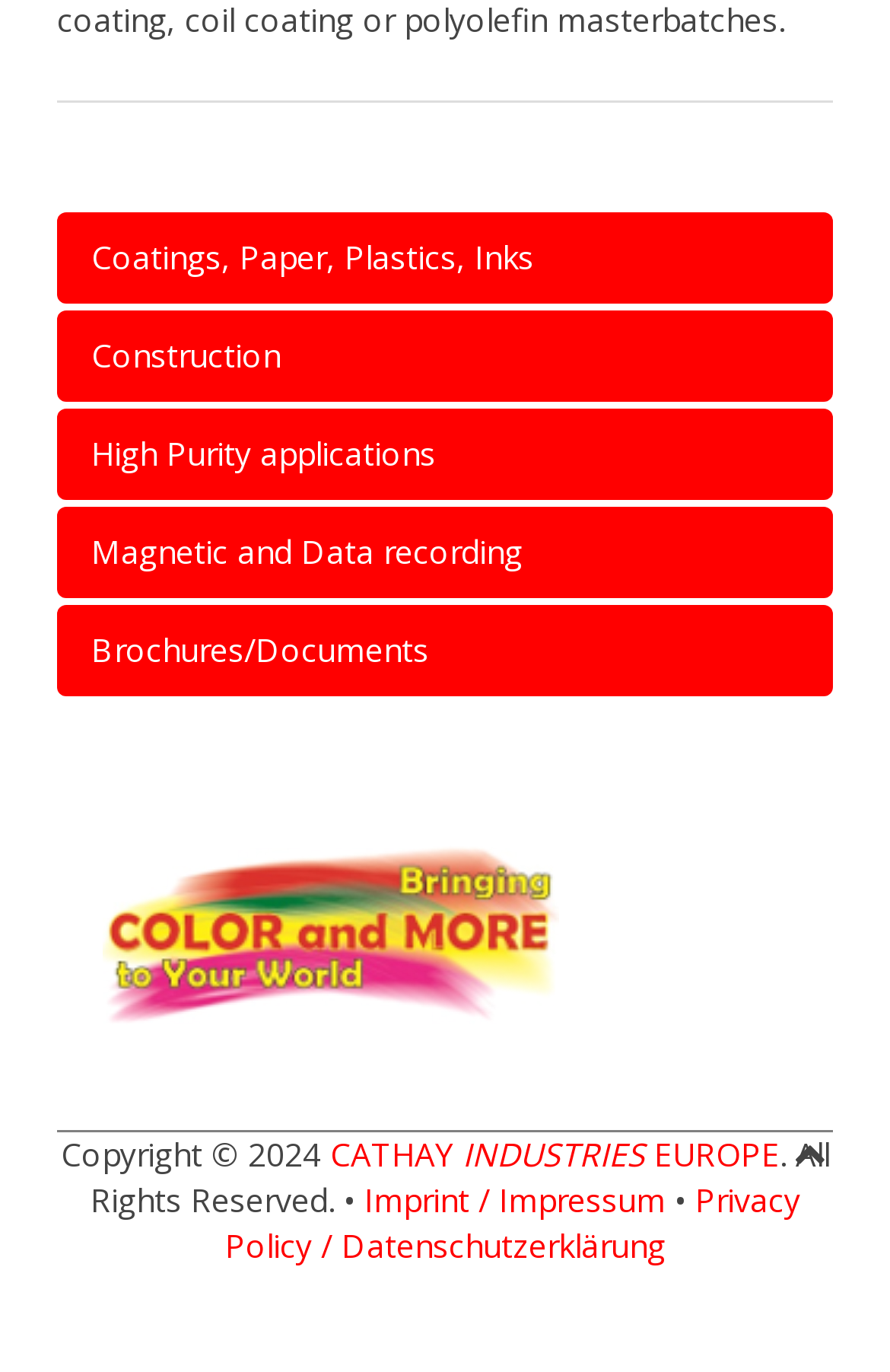Could you specify the bounding box coordinates for the clickable section to complete the following instruction: "Click on Coatings, Paper, Plastics, Inks"?

[0.064, 0.154, 0.936, 0.221]